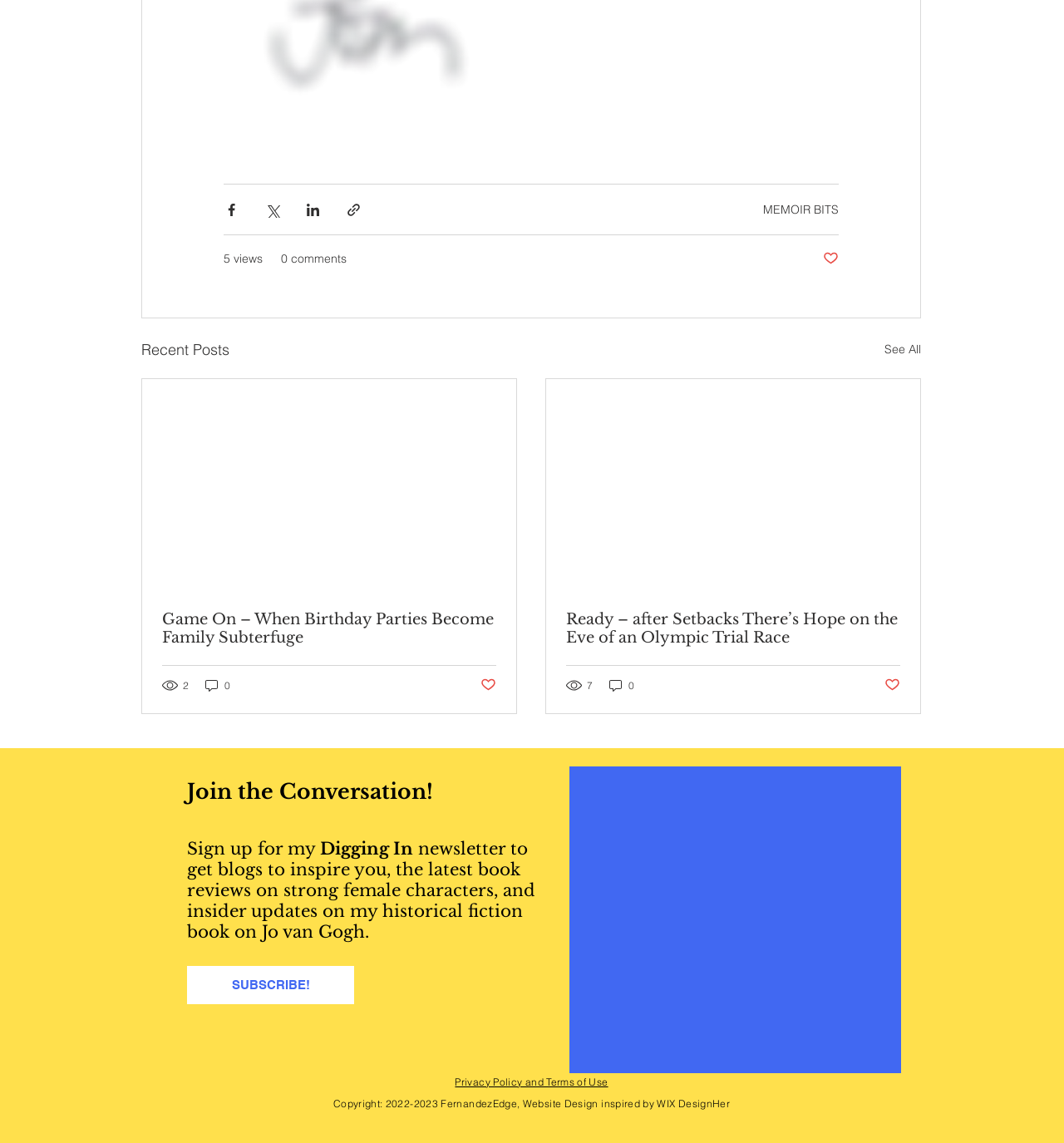Locate the bounding box coordinates of the element that needs to be clicked to carry out the instruction: "Read the article 'Game On – When Birthday Parties Become Family Subterfuge'". The coordinates should be given as four float numbers ranging from 0 to 1, i.e., [left, top, right, bottom].

[0.152, 0.533, 0.466, 0.565]